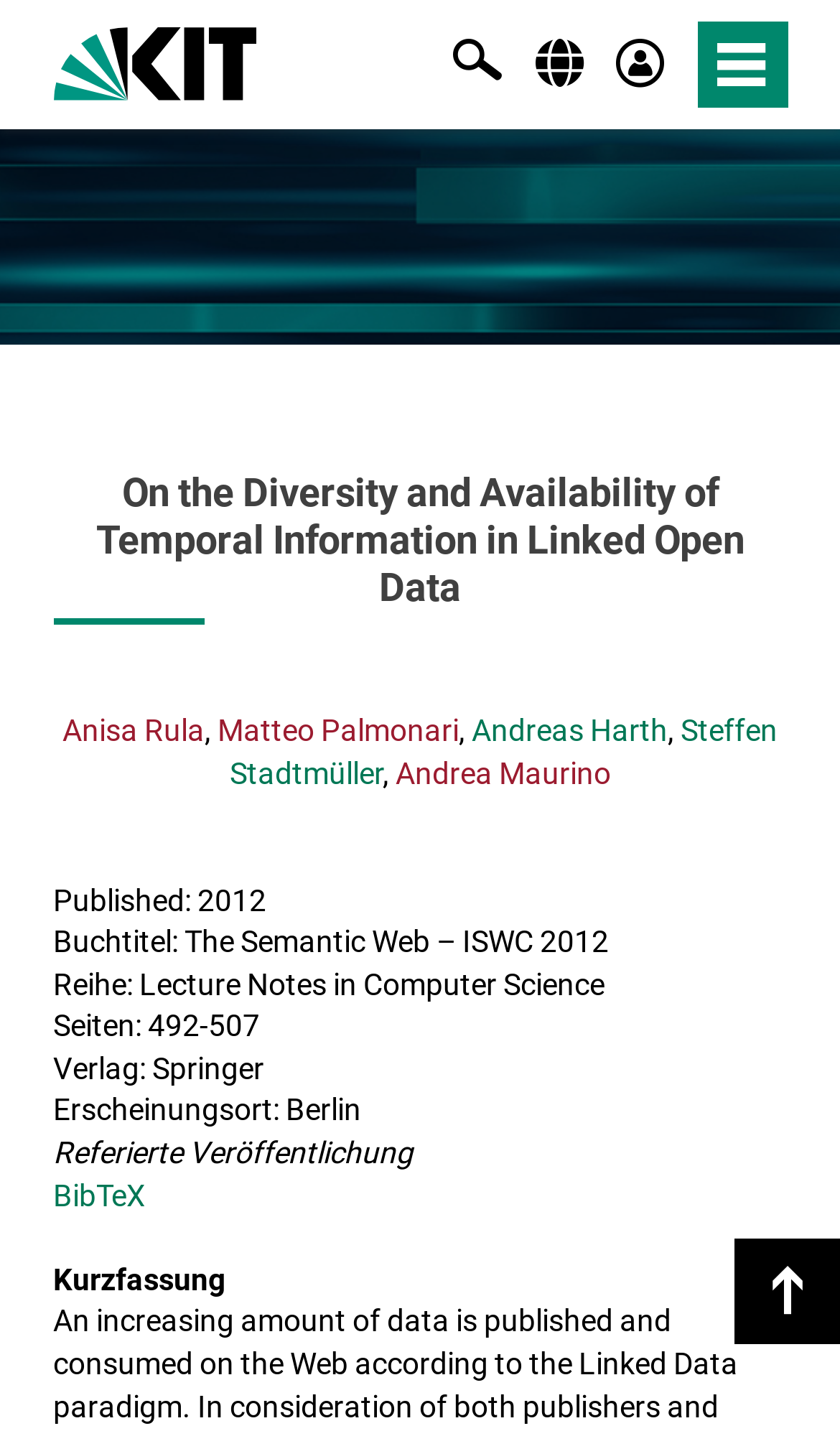Indicate the bounding box coordinates of the element that must be clicked to execute the instruction: "download BibTeX". The coordinates should be given as four float numbers between 0 and 1, i.e., [left, top, right, bottom].

[0.063, 0.823, 0.173, 0.847]